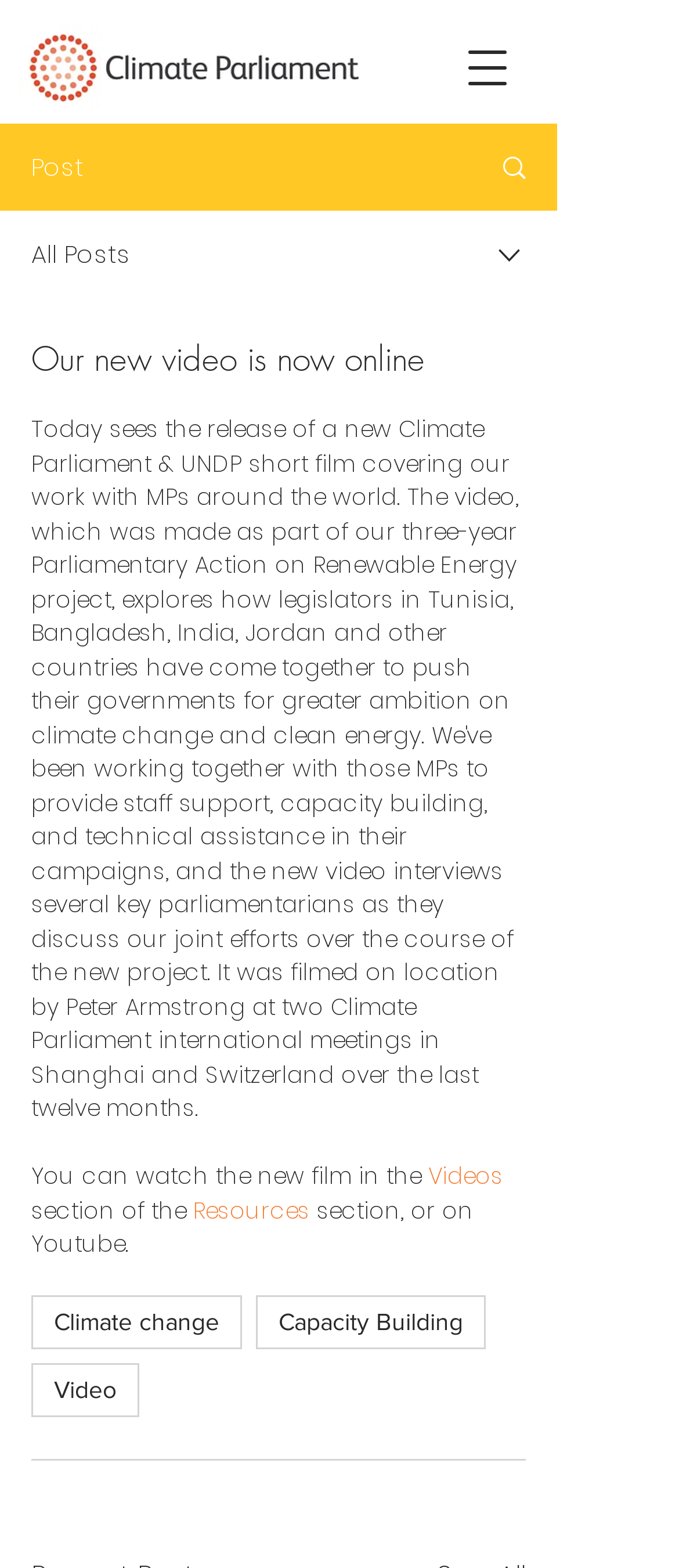Please provide a one-word or short phrase answer to the question:
What are the tags related to the video?

Climate change, Capacity Building, Video